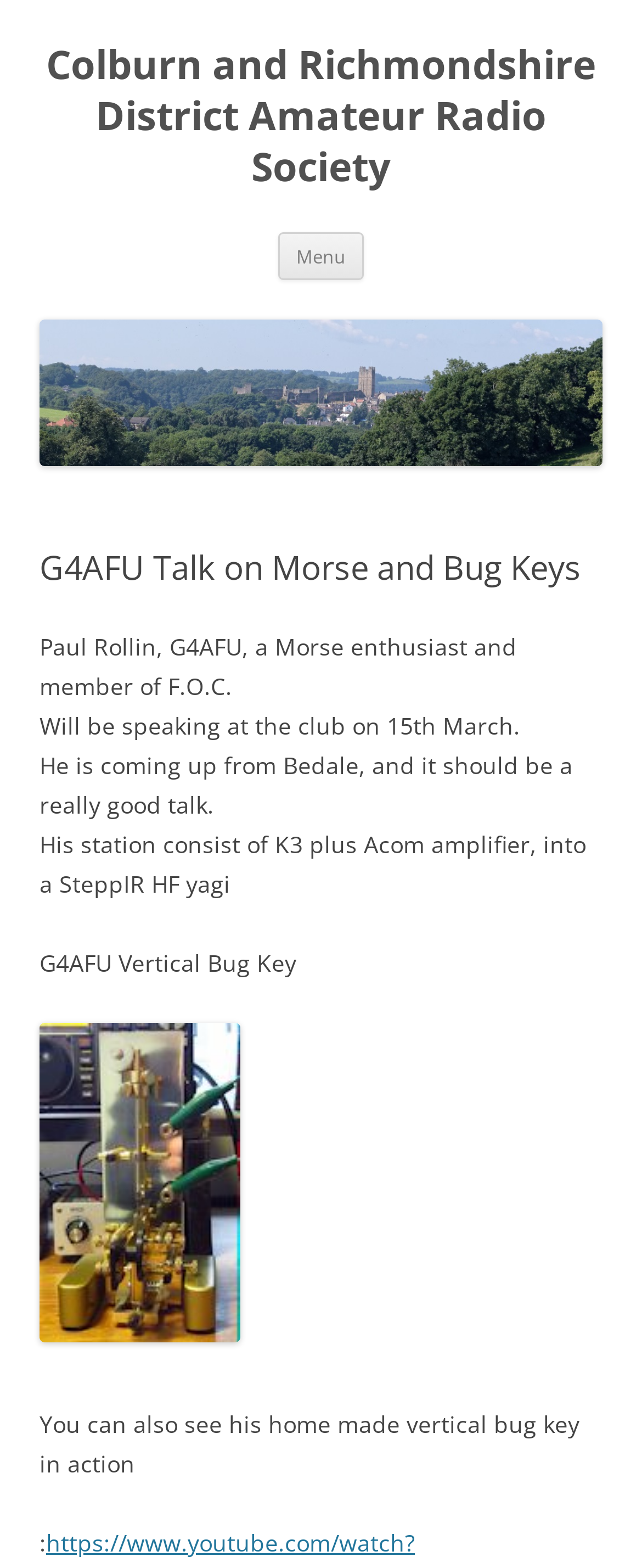Can you extract the primary headline text from the webpage?

Colburn and Richmondshire District Amateur Radio Society